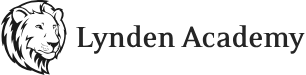Offer a detailed explanation of what is happening in the image.

The image prominently features the logo of Lynden Academy, showcasing a stylized lion's head alongside the name "Lynden Academy" in bold, elegant typography. This logo represents the school's commitment to education and symbolizes strength and leadership within the community. The design embodies a blend of tradition and modernity, reflecting the academy's values and mission in fostering a supportive learning environment for its students.